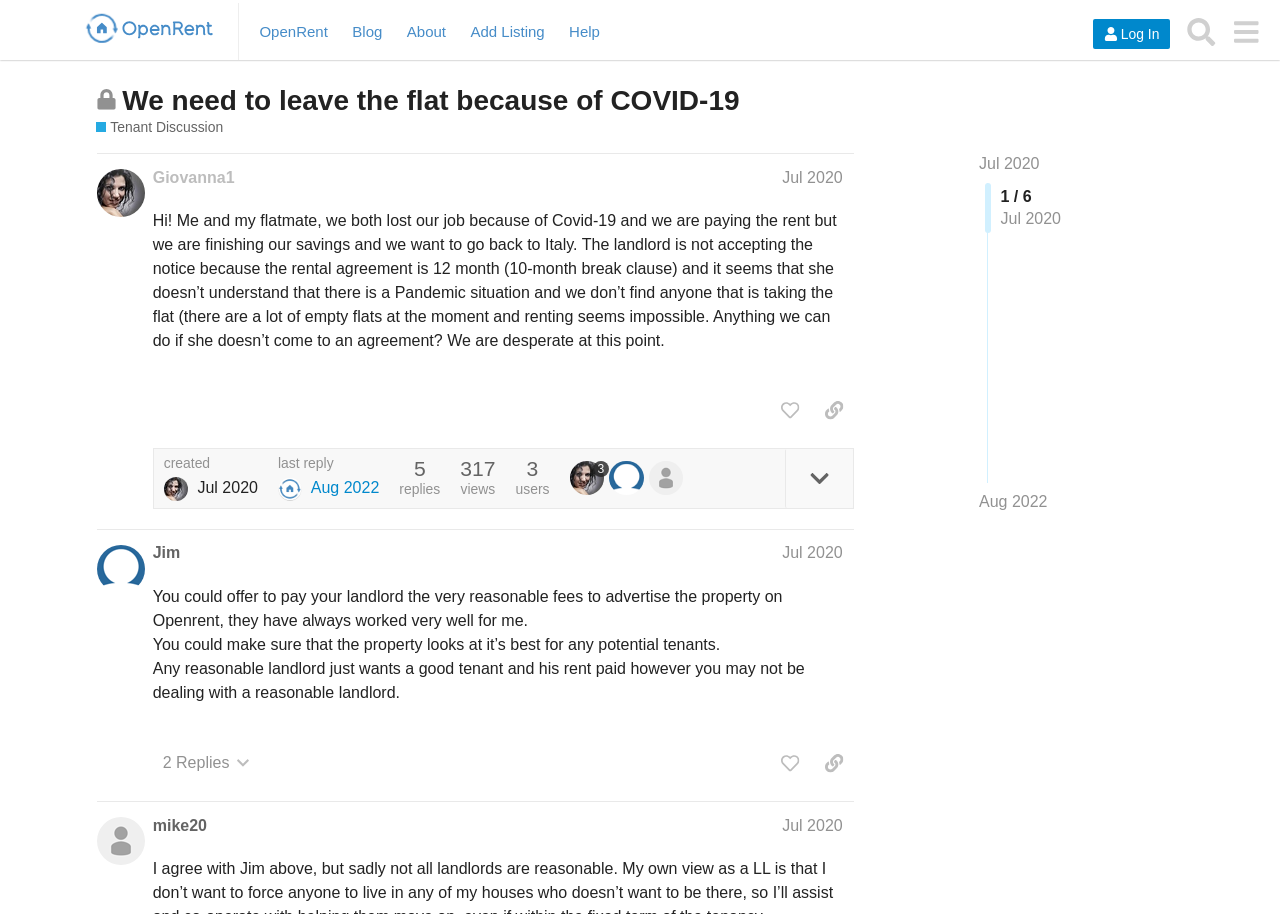Respond to the question below with a single word or phrase: How many replies does the first post have?

317